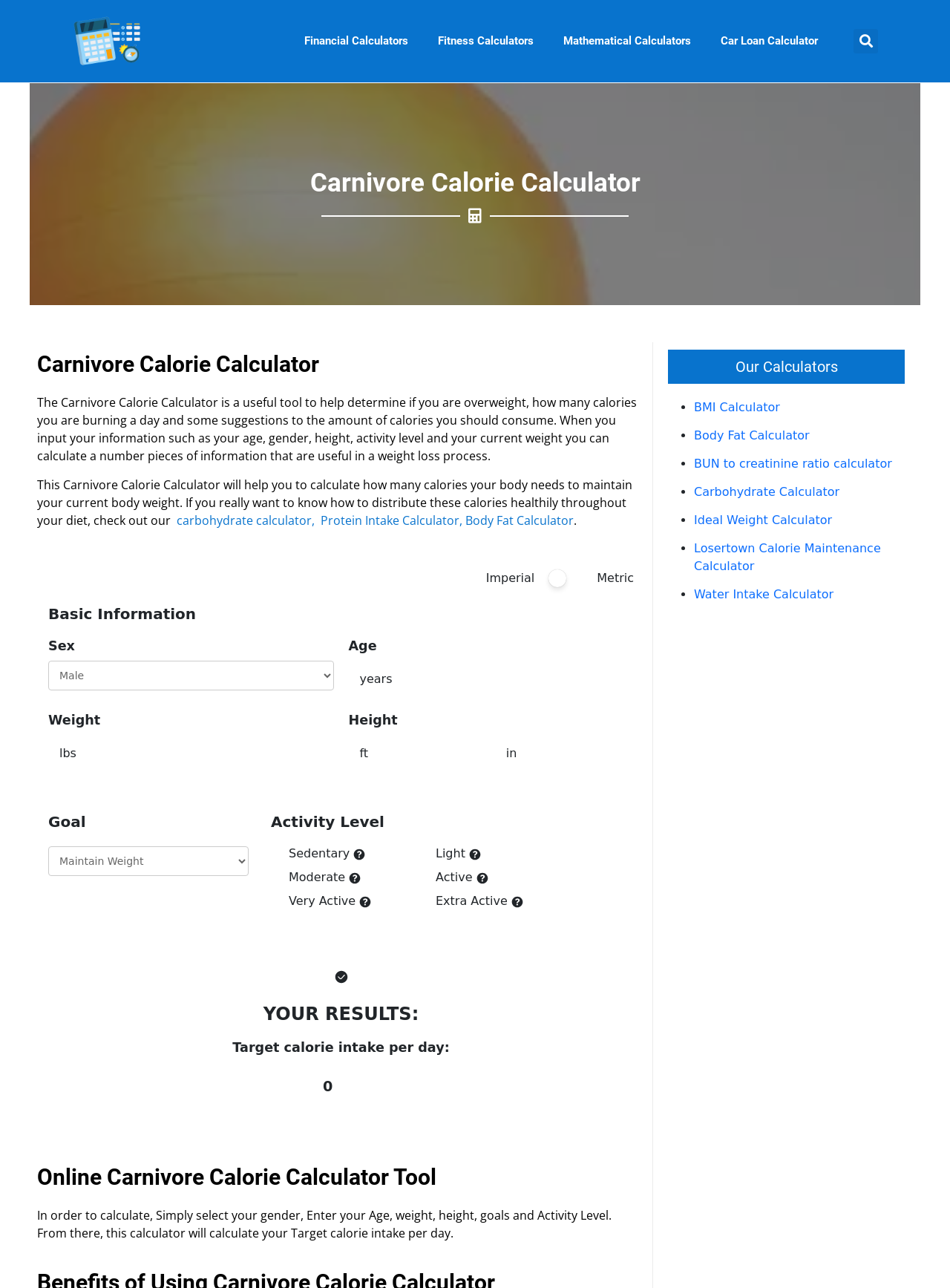Identify the bounding box of the HTML element described as: "BUN to creatinine ratio calculator".

[0.73, 0.354, 0.939, 0.365]